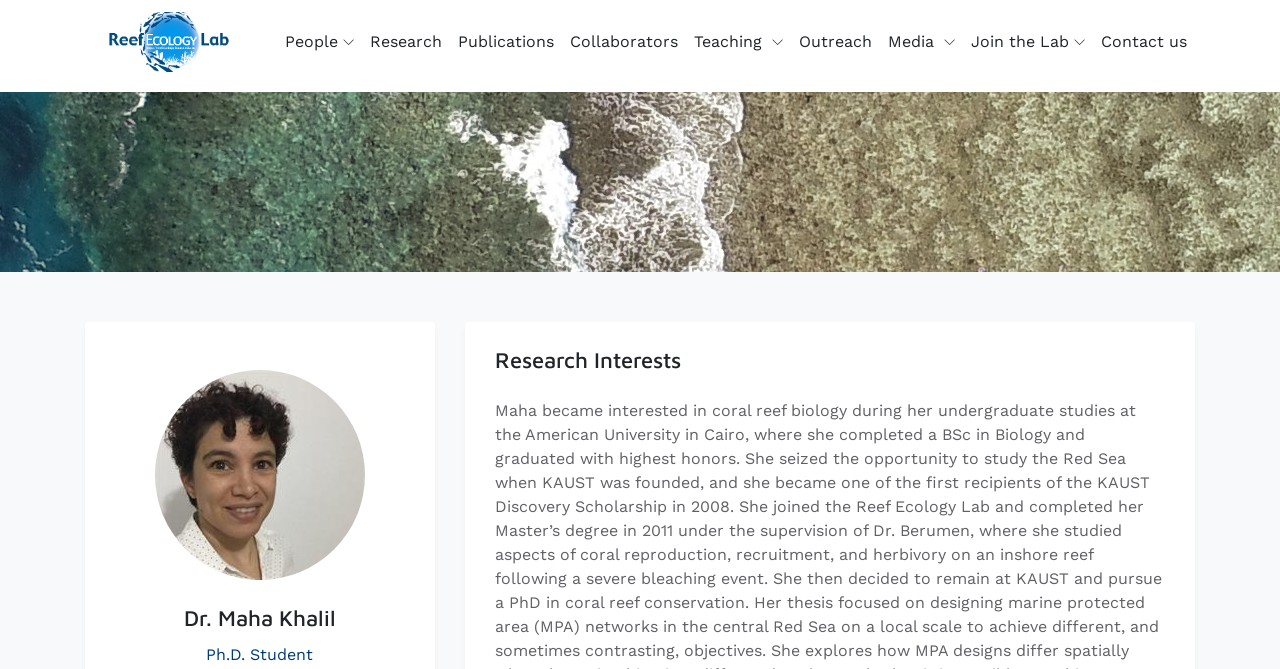Analyze and describe the webpage in a detailed narrative.

The webpage is about Dr. Maha Khalil, a Ph.D. student. At the top left corner, there is a logo image with a black color scheme. Below the logo, there is a navigation menu with 8 links: People, Research, Publications, Collaborators, Teaching, Outreach, Media, and Join the Lab. These links are aligned horizontally and take up the entire width of the page.

The main content of the page starts with a heading that displays the name "Dr. Maha Khalil" in a prominent font size. Below the name, there is a subtitle that indicates Dr. Khalil's position as a Ph.D. student.

Further down the page, there is a section dedicated to "Research Interests" with a clear heading. The content of this section is not provided in the accessibility tree, but it likely contains information about Dr. Khalil's research focus and areas of interest.